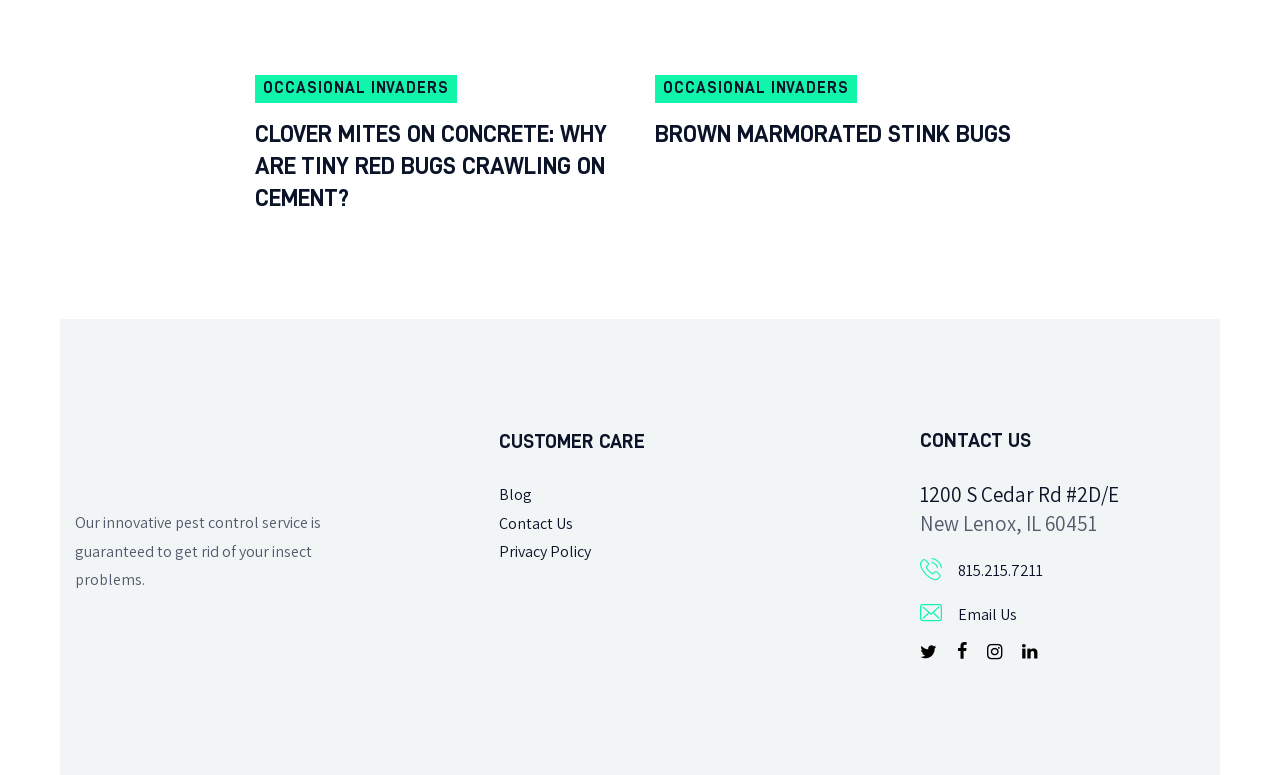Please provide a one-word or phrase answer to the question: 
What is the purpose of the pest control service?

To get rid of insect problems